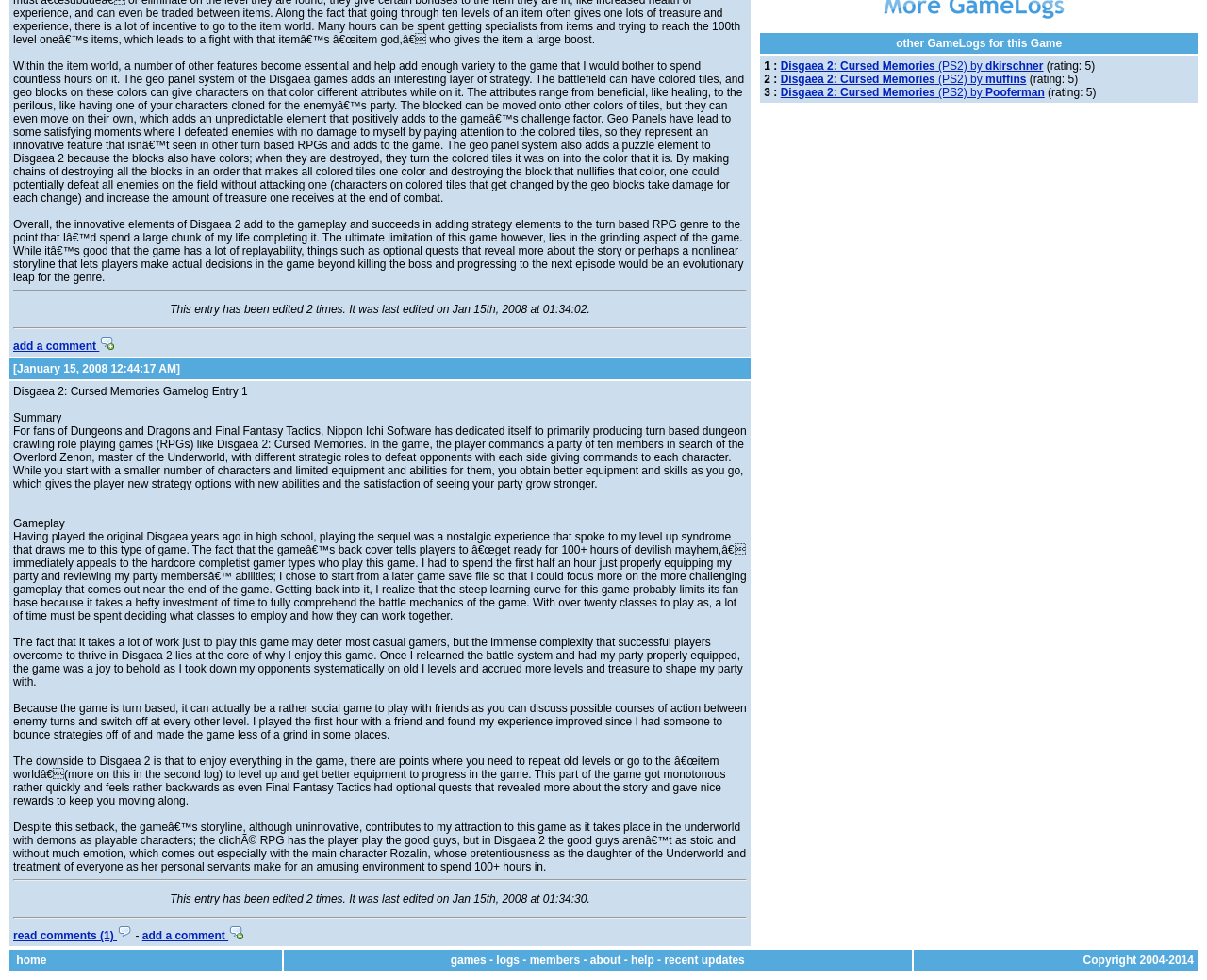Based on the element description "recent updates", predict the bounding box coordinates of the UI element.

[0.55, 0.973, 0.617, 0.987]